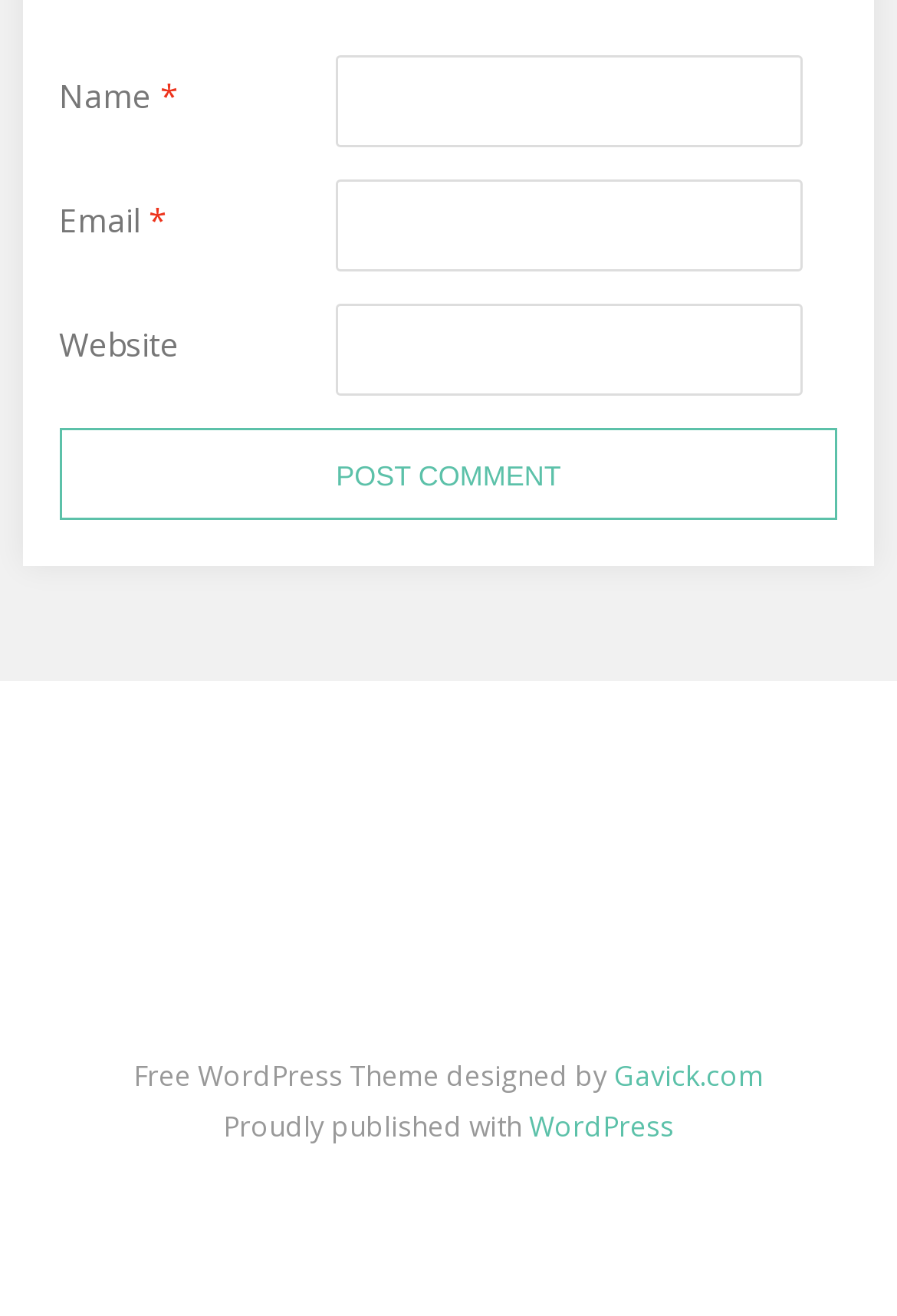Analyze the image and answer the question with as much detail as possible: 
How many links are there in the footer section?

The footer section contains links to 'About Me', 'Photography', 'Nature & Hiking', 'History, Aviation & WW2', and 'Gavick.com', as well as a link to 'WordPress'. Therefore, there are 5 links in the footer section.